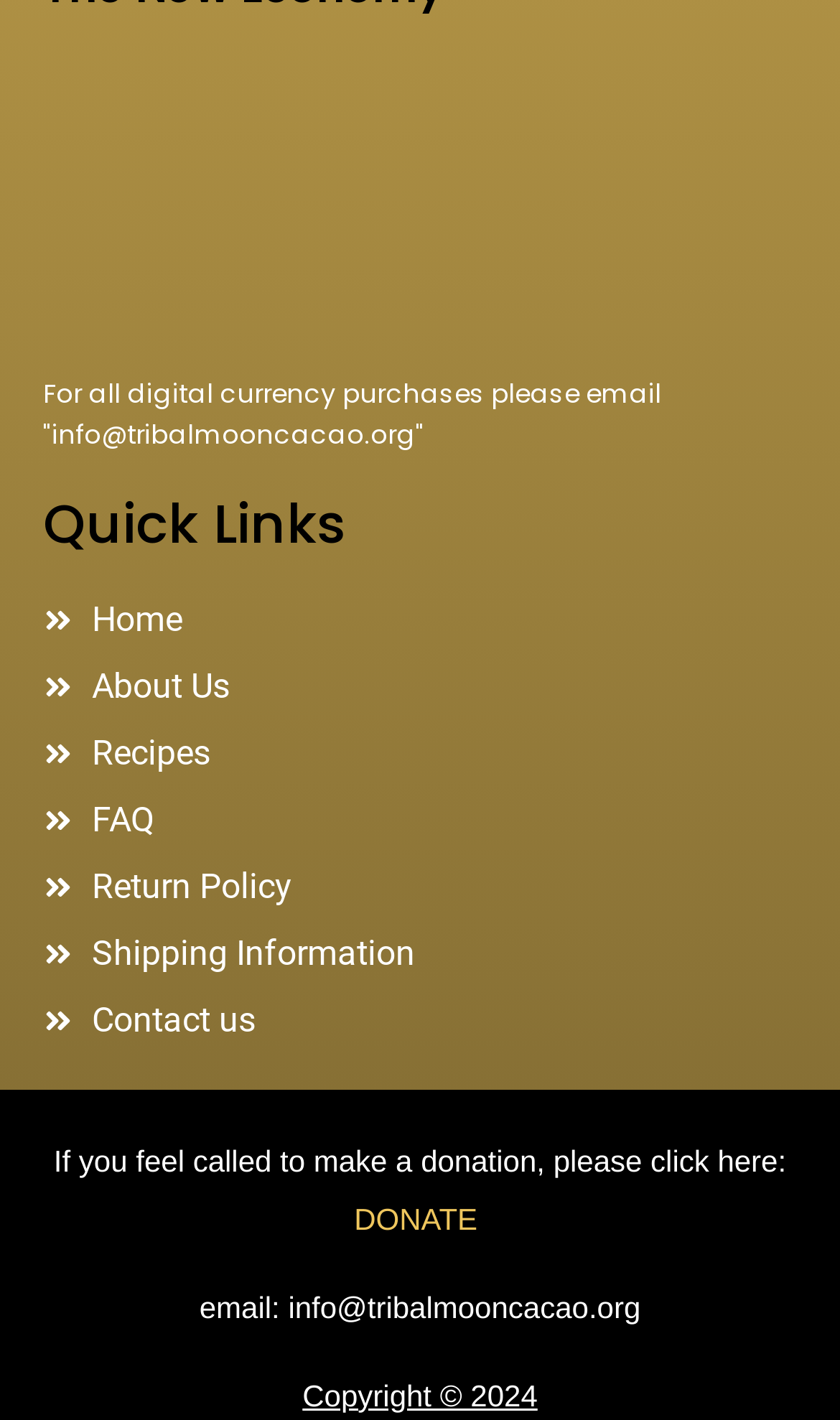Please determine the bounding box coordinates of the section I need to click to accomplish this instruction: "Click on the 'Contact us' link".

[0.051, 0.701, 0.949, 0.738]